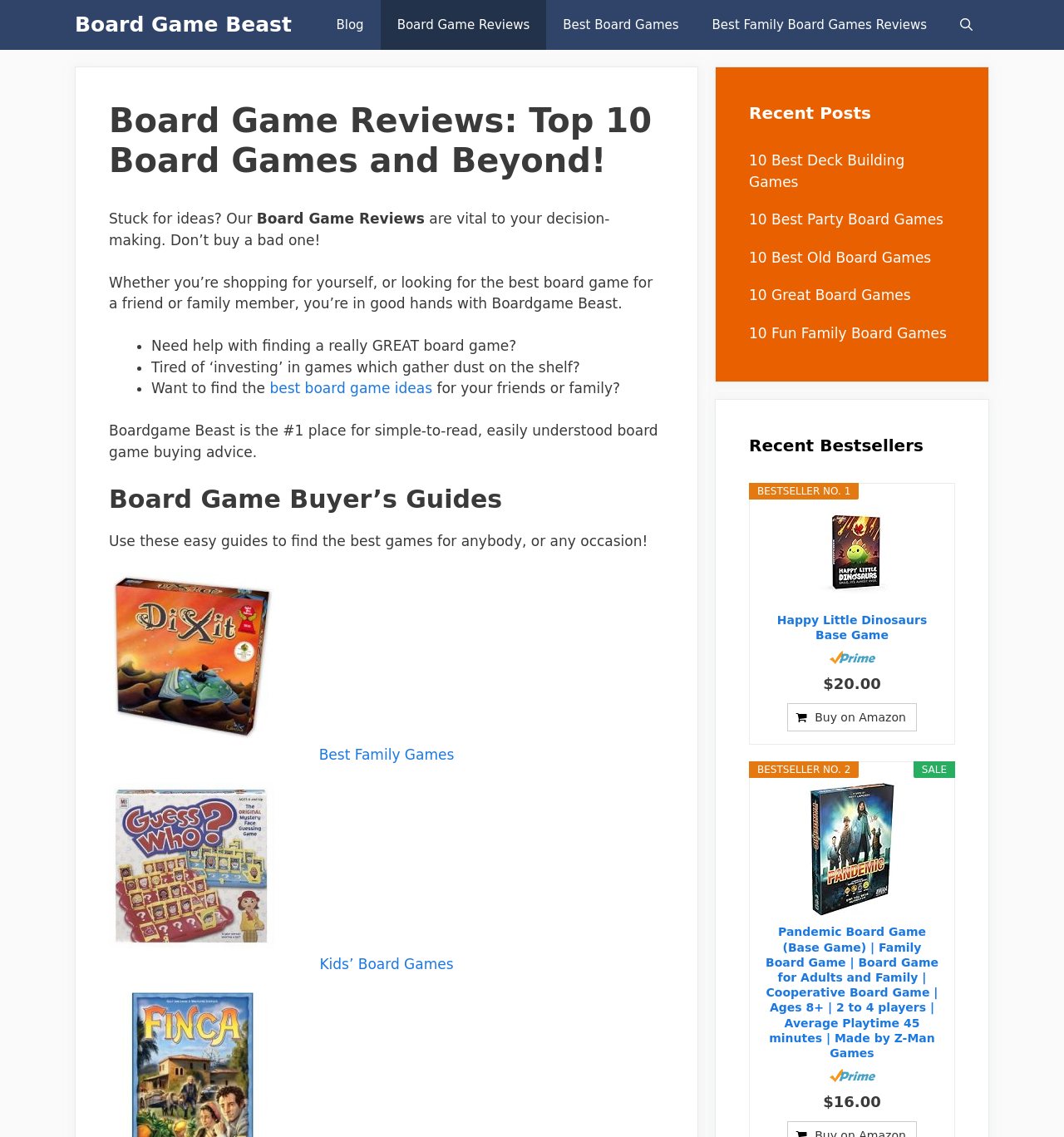Identify the bounding box of the UI element that matches this description: "Happy Little Dinosaurs Base Game".

[0.716, 0.539, 0.885, 0.565]